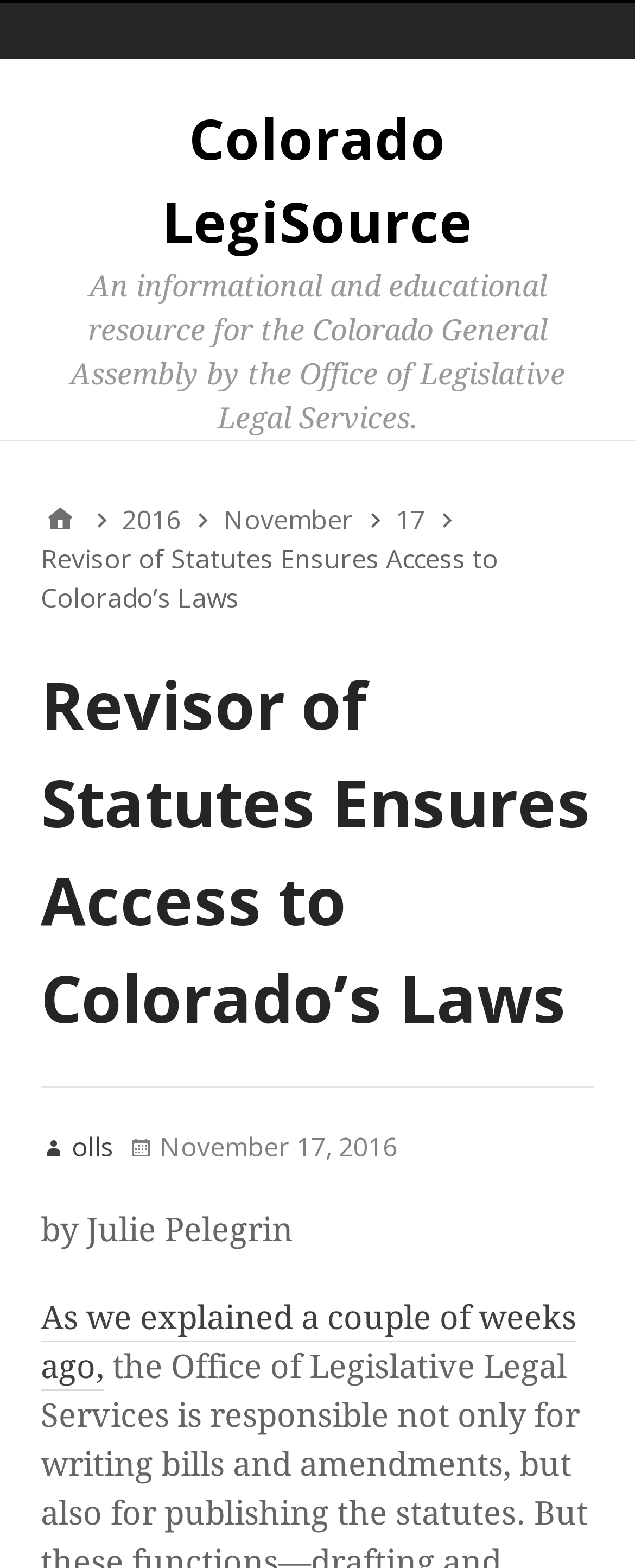Answer the following query concisely with a single word or phrase:
How many links are in the breadcrumbs navigation?

4